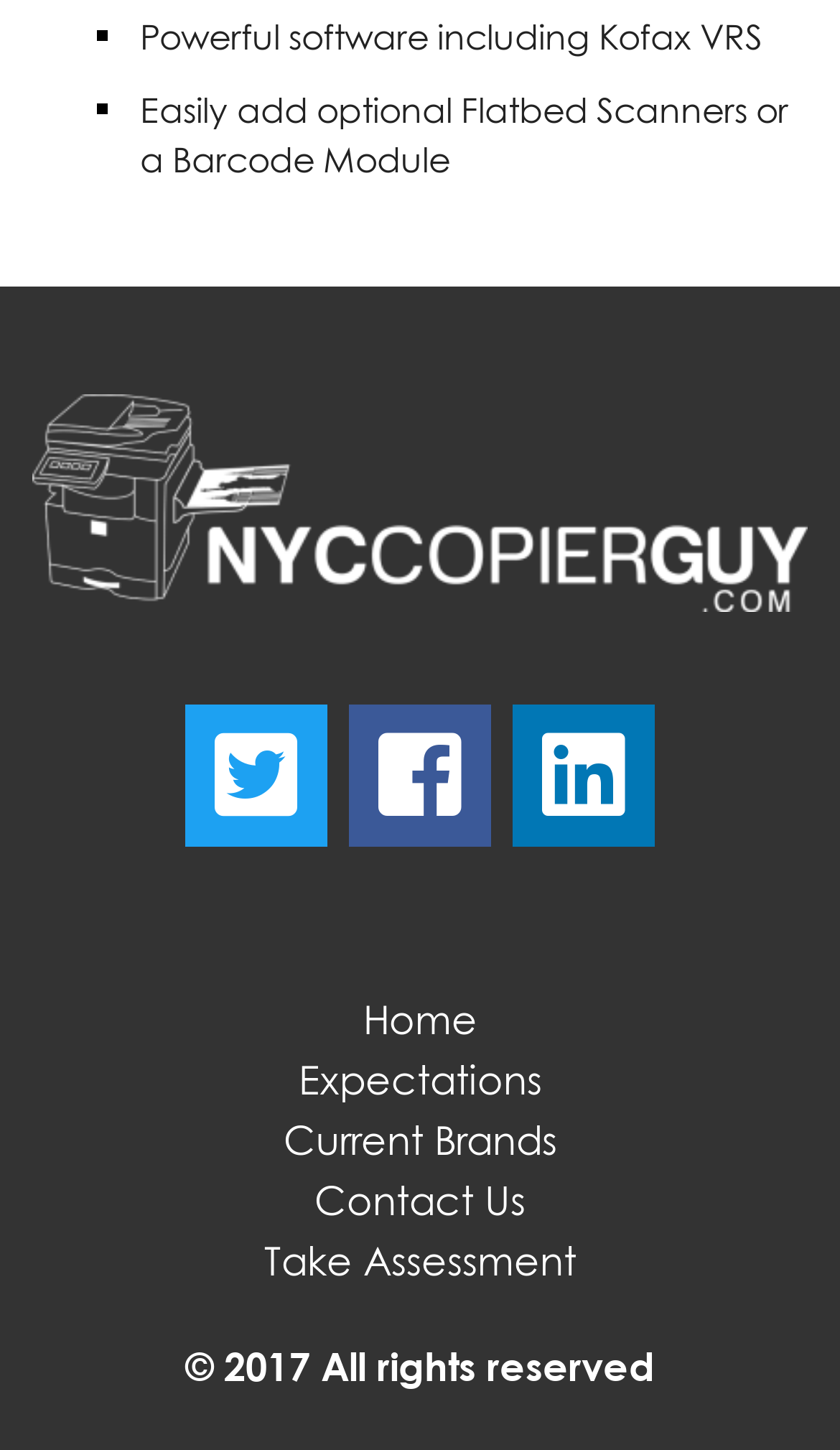What is the year of copyright?
Please use the image to deliver a detailed and complete answer.

The year of copyright is 2017, which is stated in the StaticText element with the text '© 2017 All rights reserved'.